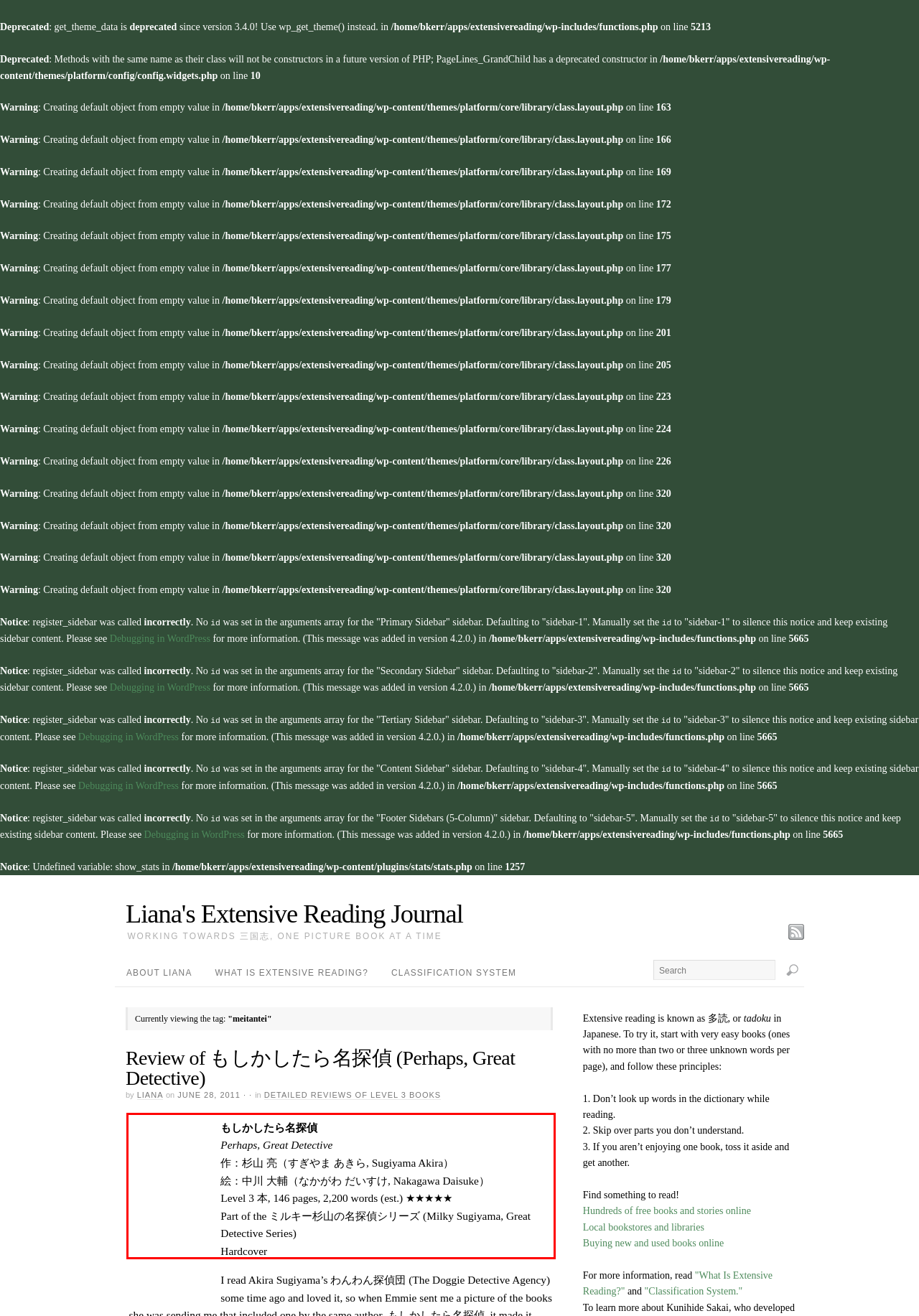You are given a screenshot of a webpage with a UI element highlighted by a red bounding box. Please perform OCR on the text content within this red bounding box.

もしかしたら名探偵 Perhaps, Great Detective 作：杉山 亮（すぎやま あきら, Sugiyama Akira） 絵：中川 大輔（なかがわ だいすけ, Nakagawa Daisuke） Level 3 本, 146 pages, 2,200 words (est.) ★★★★★ Part of the ミルキー杉山の名探偵シリーズ (Milky Sugiyama, Great Detective Series) Hardcover